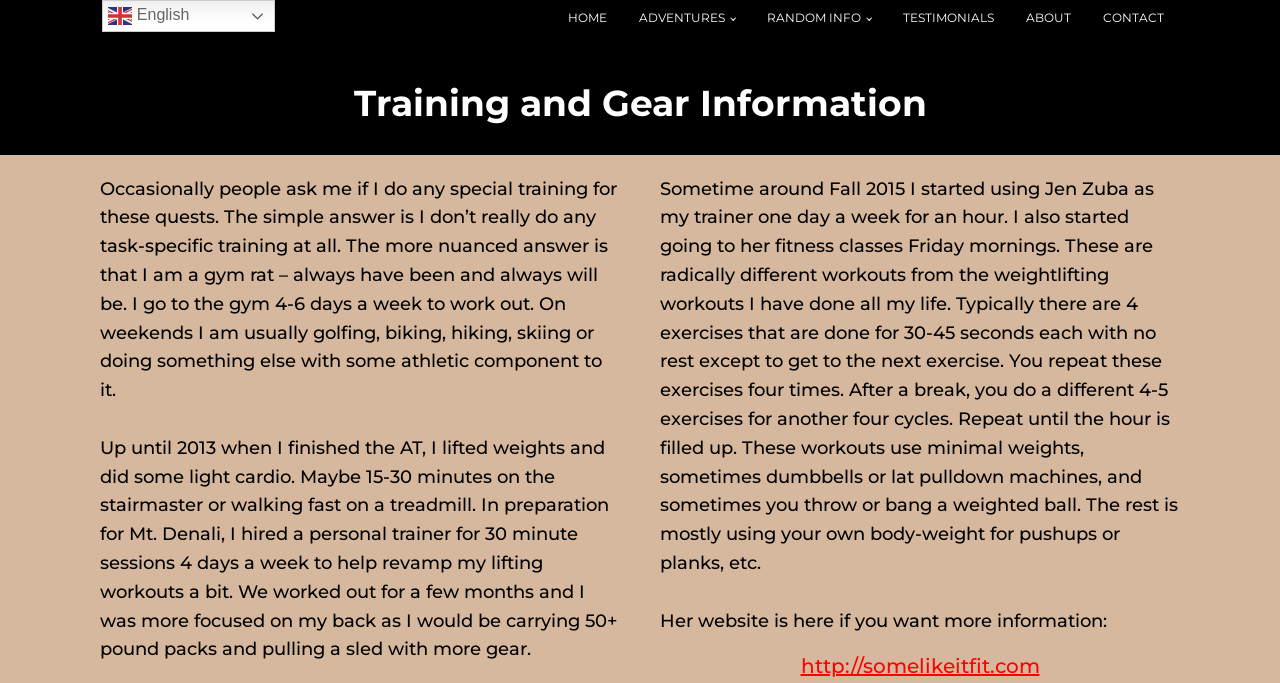Please specify the bounding box coordinates of the region to click in order to perform the following instruction: "Switch to English".

[0.08, 0.0, 0.215, 0.047]